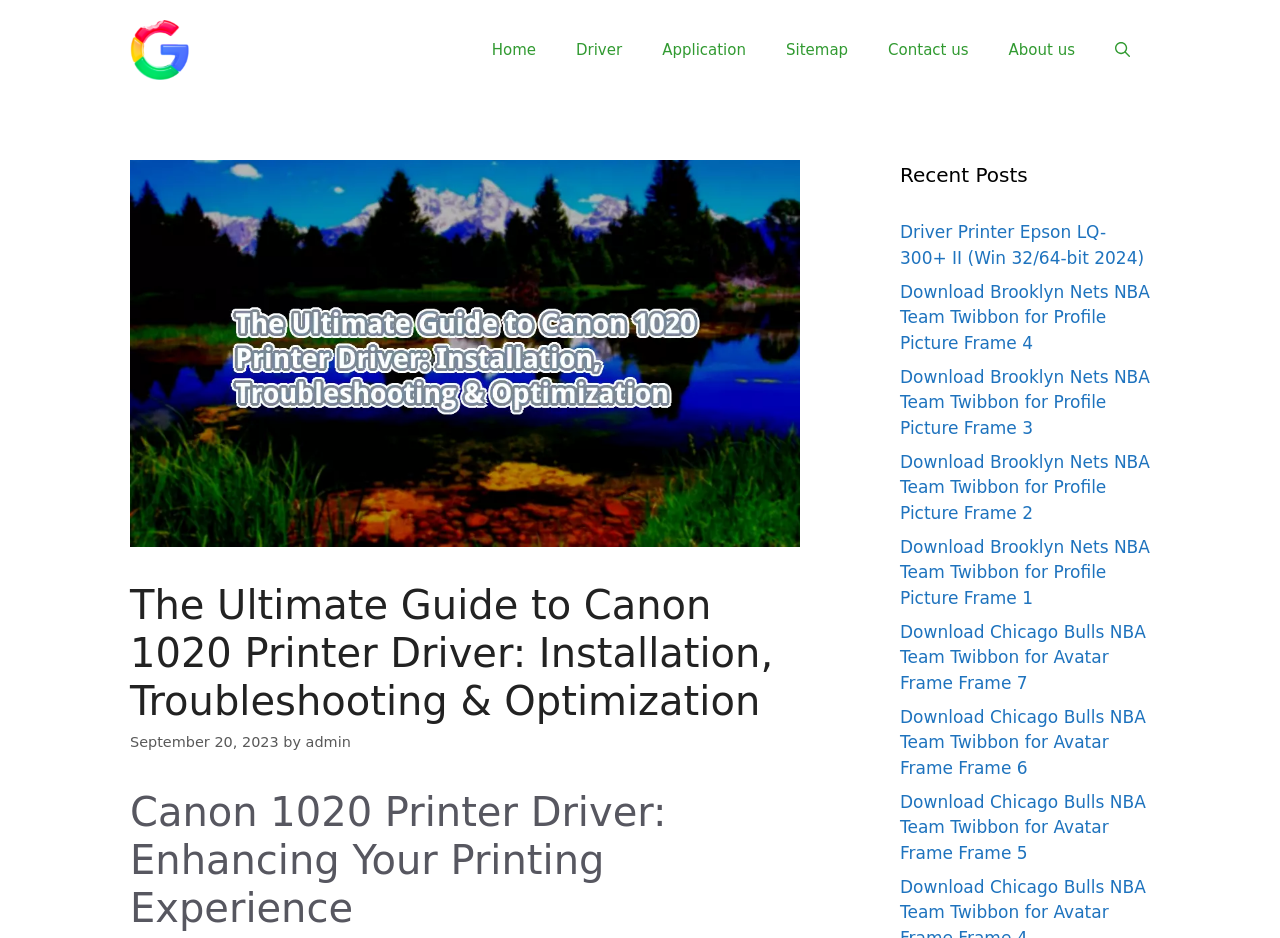Locate the bounding box coordinates of the clickable element to fulfill the following instruction: "go to home page". Provide the coordinates as four float numbers between 0 and 1 in the format [left, top, right, bottom].

[0.369, 0.021, 0.434, 0.085]